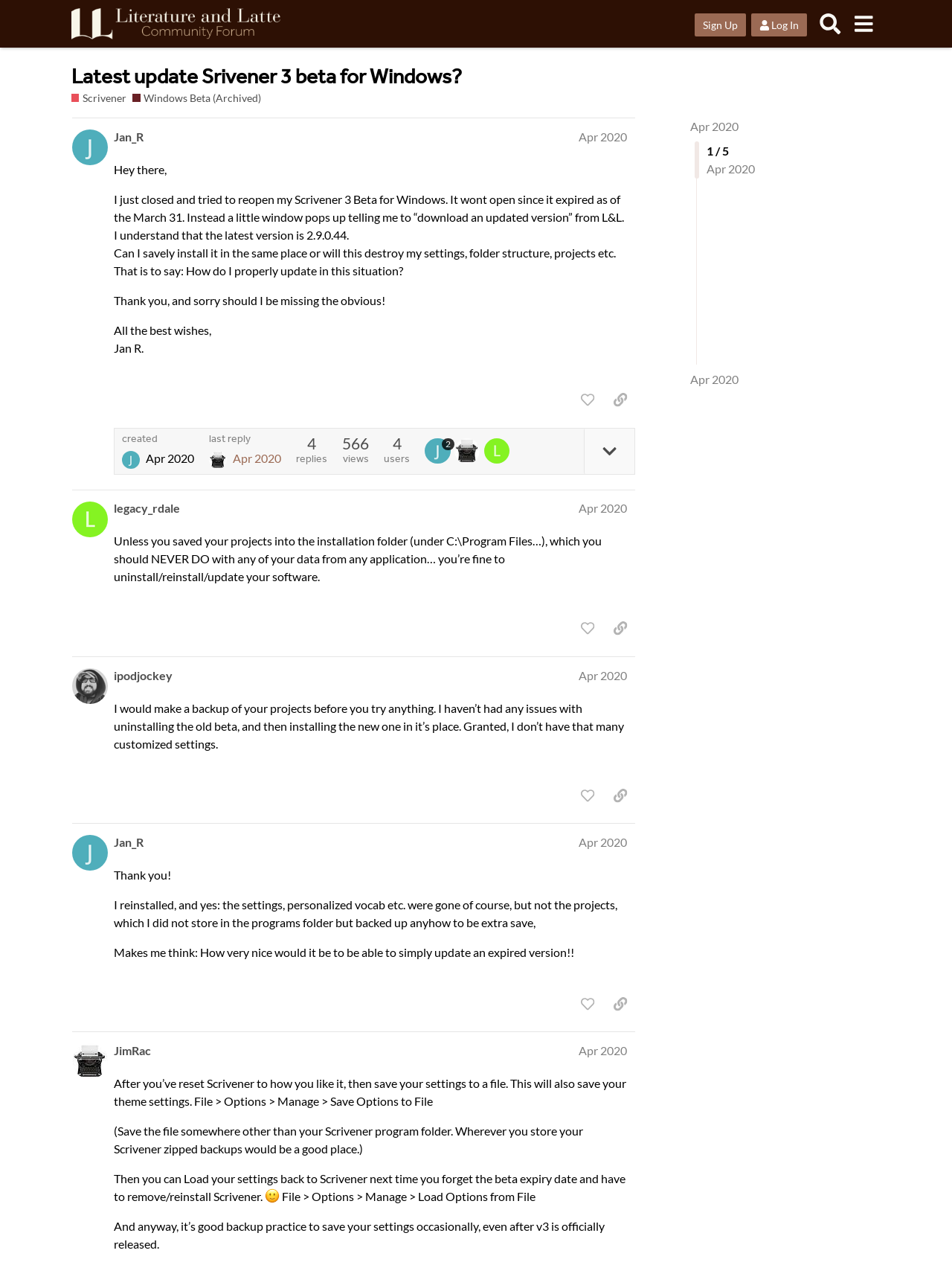Based on the element description alt="Literature & Latte Forums", identify the bounding box coordinates for the UI element. The coordinates should be in the format (top-left x, top-left y, bottom-right x, bottom-right y) and within the 0 to 1 range.

[0.075, 0.006, 0.297, 0.031]